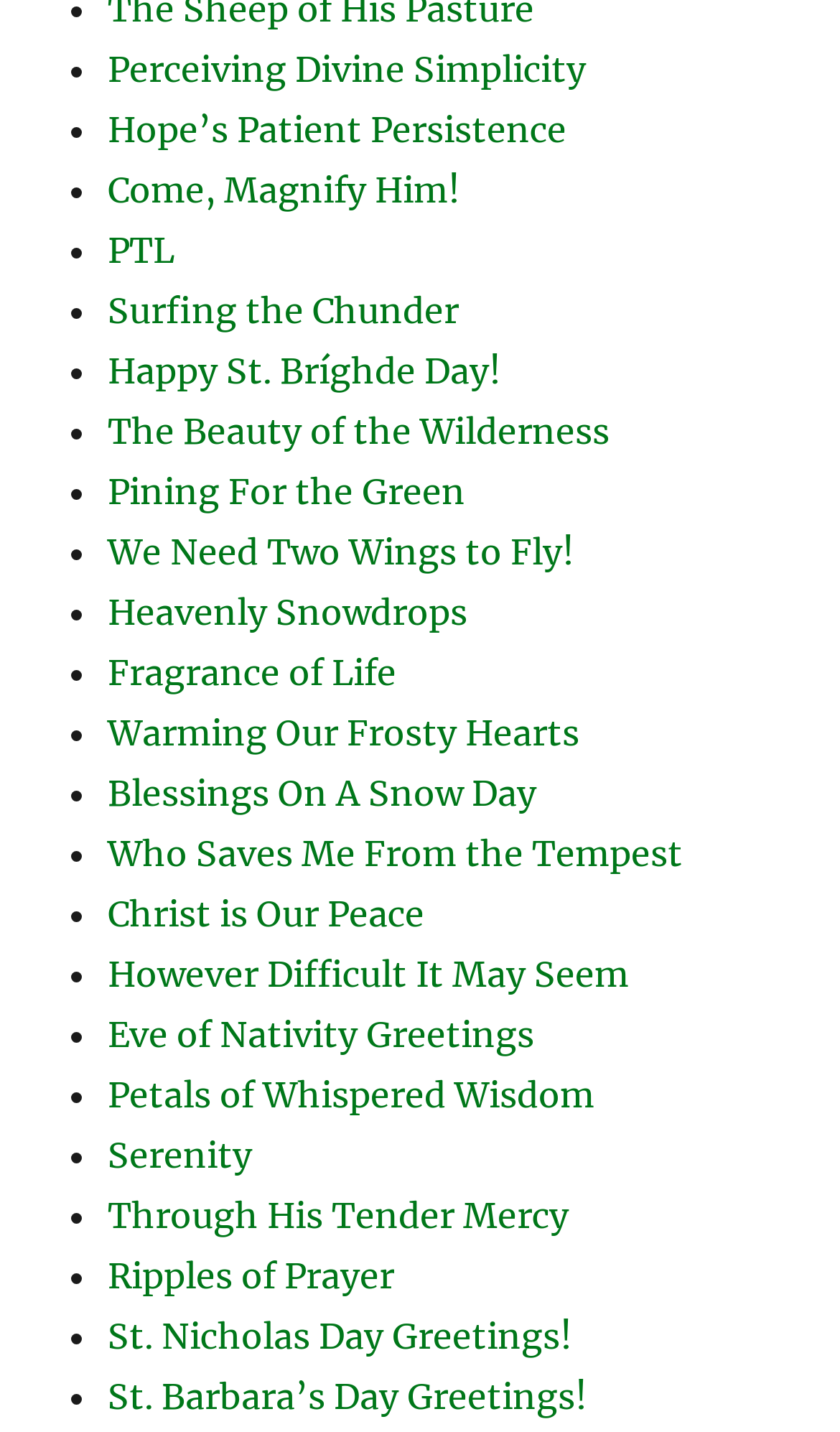Give a concise answer using only one word or phrase for this question:
Are there any list markers on the webpage?

Yes